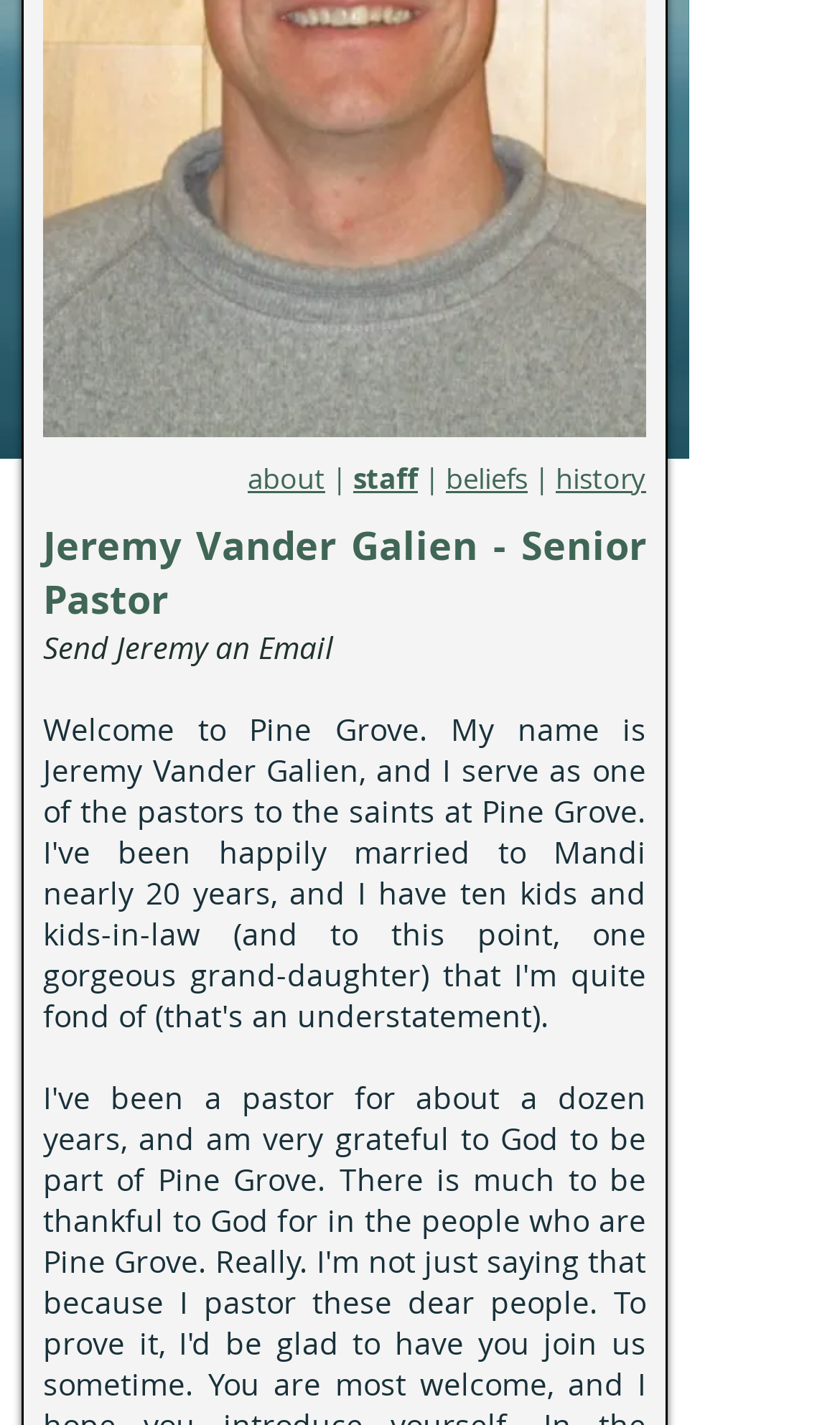Based on the element description about, identify the bounding box coordinates for the UI element. The coordinates should be in the format (top-left x, top-left y, bottom-right x, bottom-right y) and within the 0 to 1 range.

[0.295, 0.322, 0.387, 0.349]